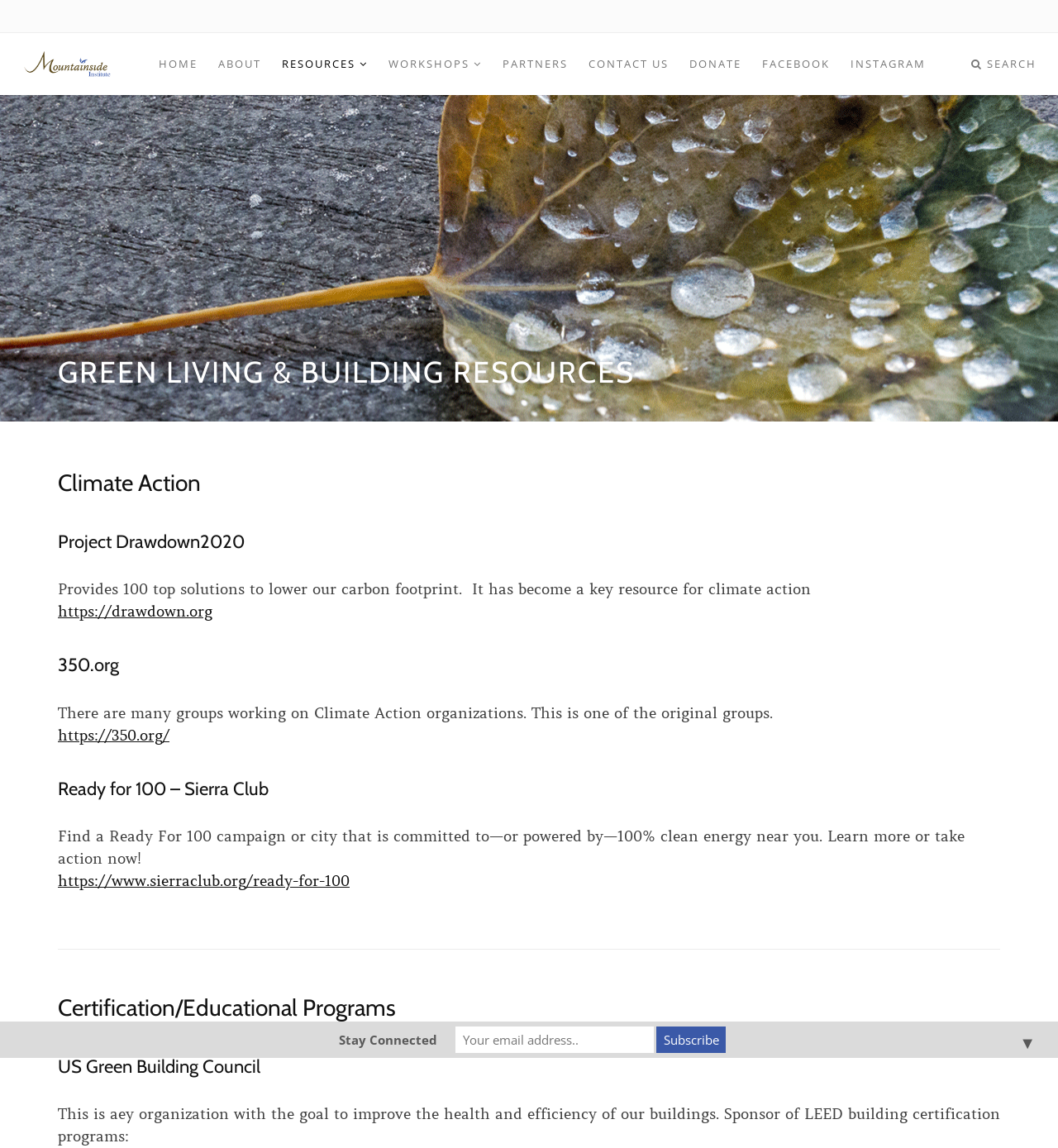Summarize the webpage with intricate details.

The webpage is about Green Living and Building Resources provided by the Mountainside Institute. At the top, there is a logo of Mountainside Institute, which is an image with a link to the institute's homepage. Below the logo, there is a navigation menu with links to different sections of the website, including HOME, ABOUT, RESOURCES, WORKSHOPS, PARTNERS, CONTACT US, DONATE, FACEBOOK, INSTAGRAM, and a SEARCH function.

The main content of the webpage is divided into several sections. The first section is titled "GREEN LIVING & BUILDING RESOURCES" and has three subheadings: "Climate Action", "Project Drawdown2020", and "Certification/Educational Programs". Under "Climate Action", there are descriptions and links to three organizations working on climate action: Drawdown.org, 350.org, and Ready for 100 – Sierra Club. 

Under "Project Drawdown2020", there is a brief description of the project, which provides 100 top solutions to lower our carbon footprint. There is also a link to the project's website. 

Under "Certification/Educational Programs", there is a heading for "US Green Building Council", which is an organization that aims to improve the health and efficiency of buildings. There is also a mention of LEED building certification programs.

At the bottom of the webpage, there is a section titled "Stay Connected", where visitors can enter their email address to subscribe to the newsletter. There is also a button to submit the subscription request.